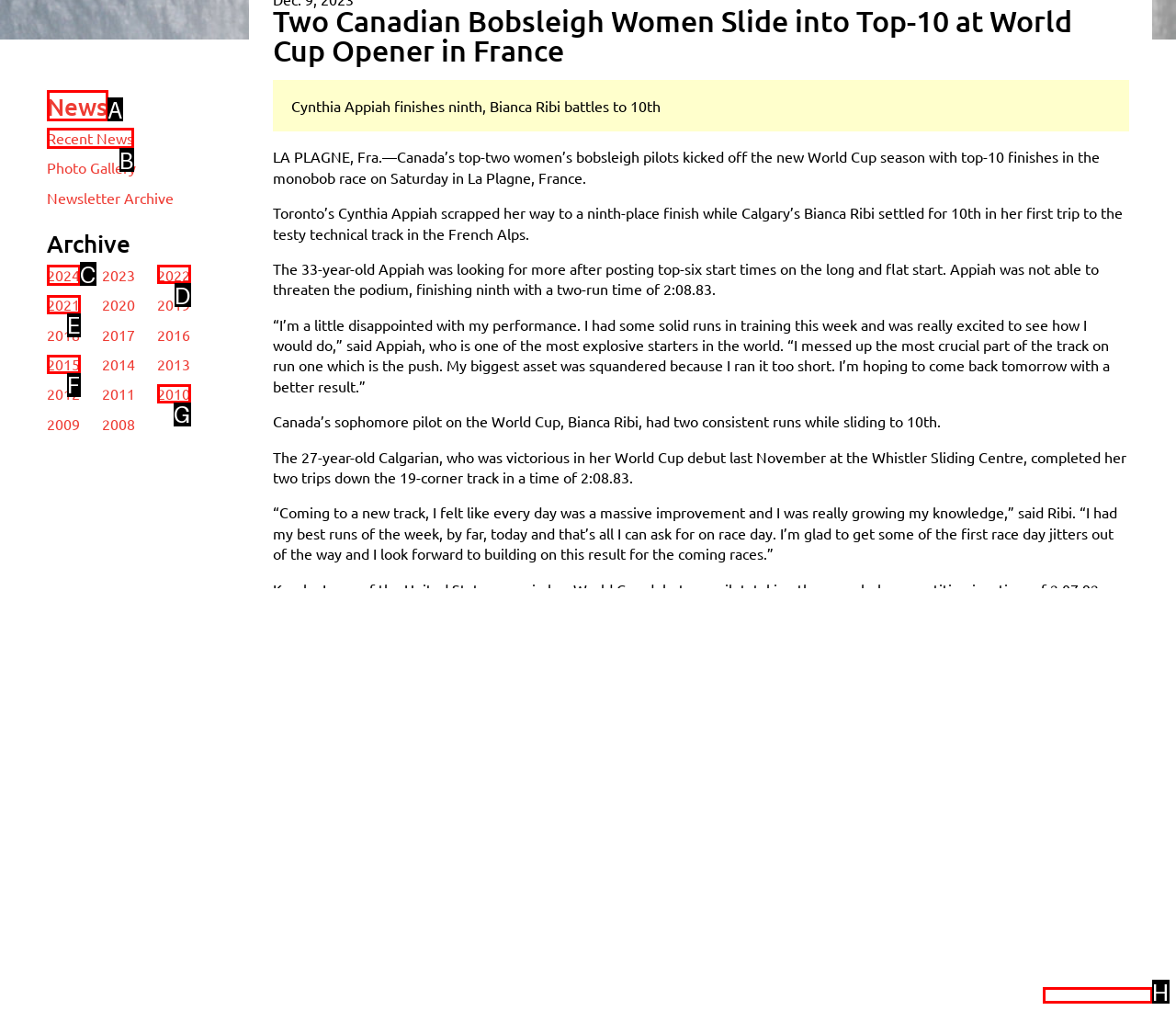Choose the letter of the UI element that aligns with the following description: Recent News
State your answer as the letter from the listed options.

B